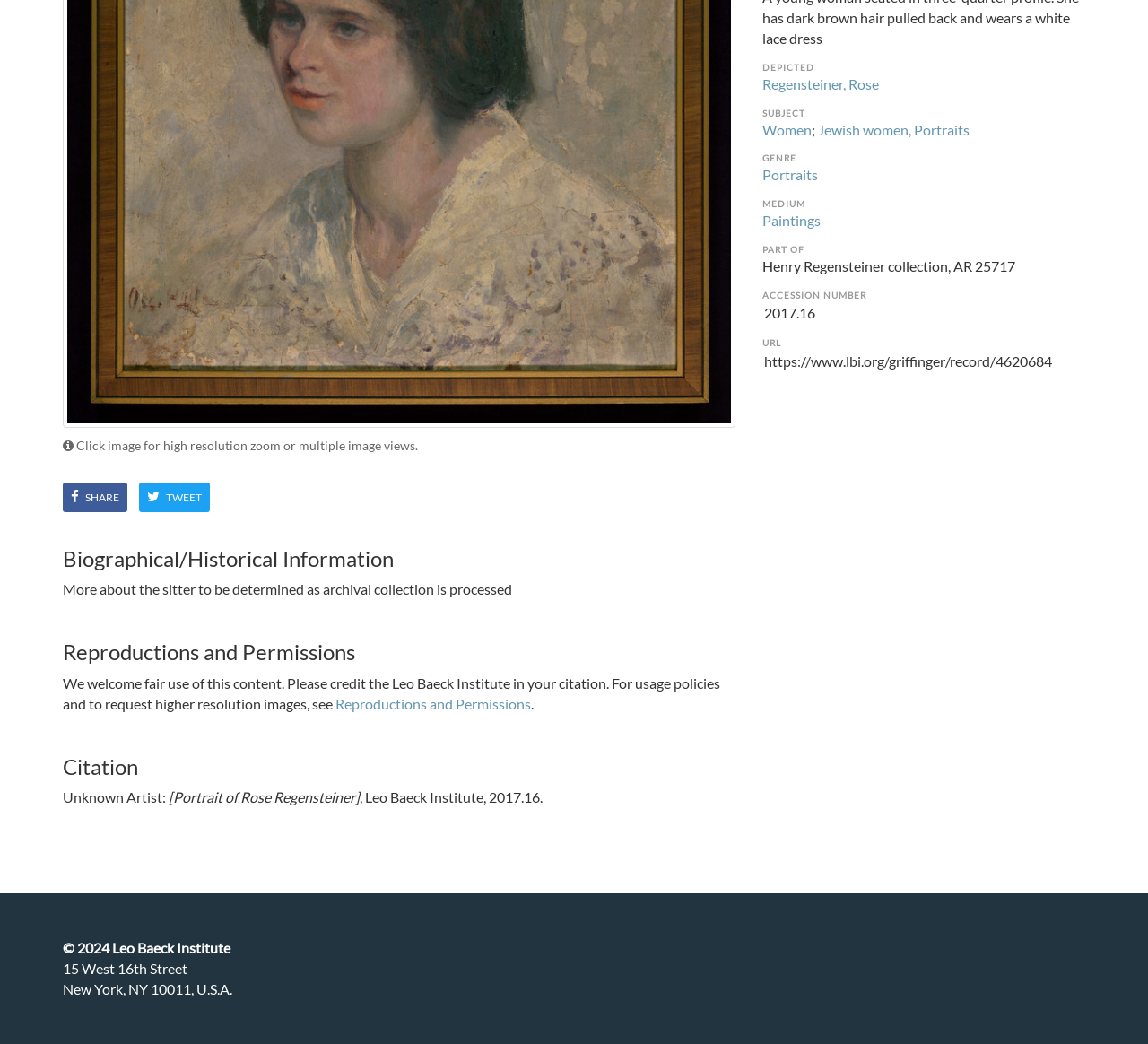Extract the bounding box coordinates for the UI element described by the text: "input value="2017.16" value="2017.16"". The coordinates should be in the form of [left, top, right, bottom] with values between 0 and 1.

[0.664, 0.29, 0.945, 0.311]